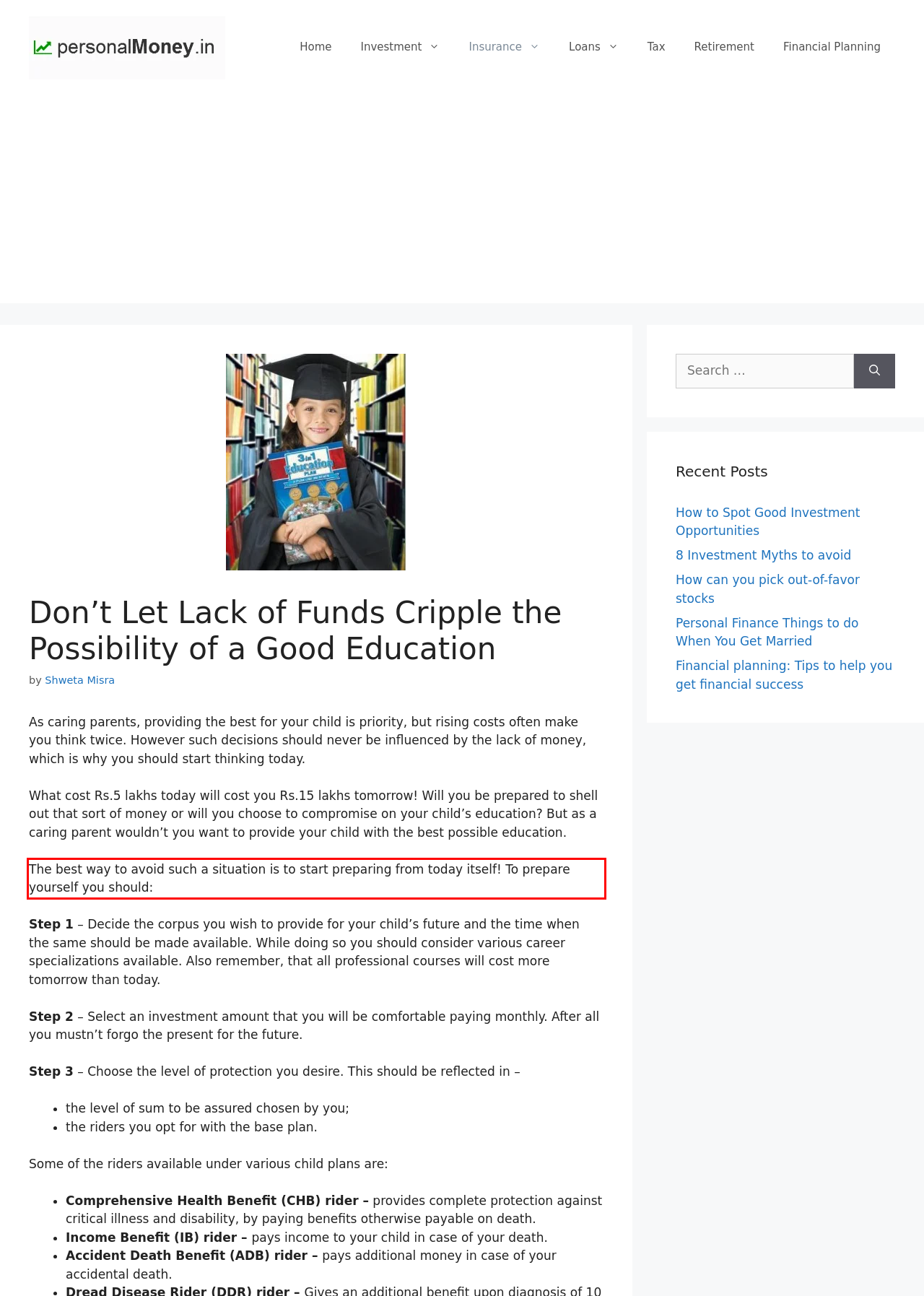From the given screenshot of a webpage, identify the red bounding box and extract the text content within it.

The best way to avoid such a situation is to start preparing from today itself! To prepare yourself you should: